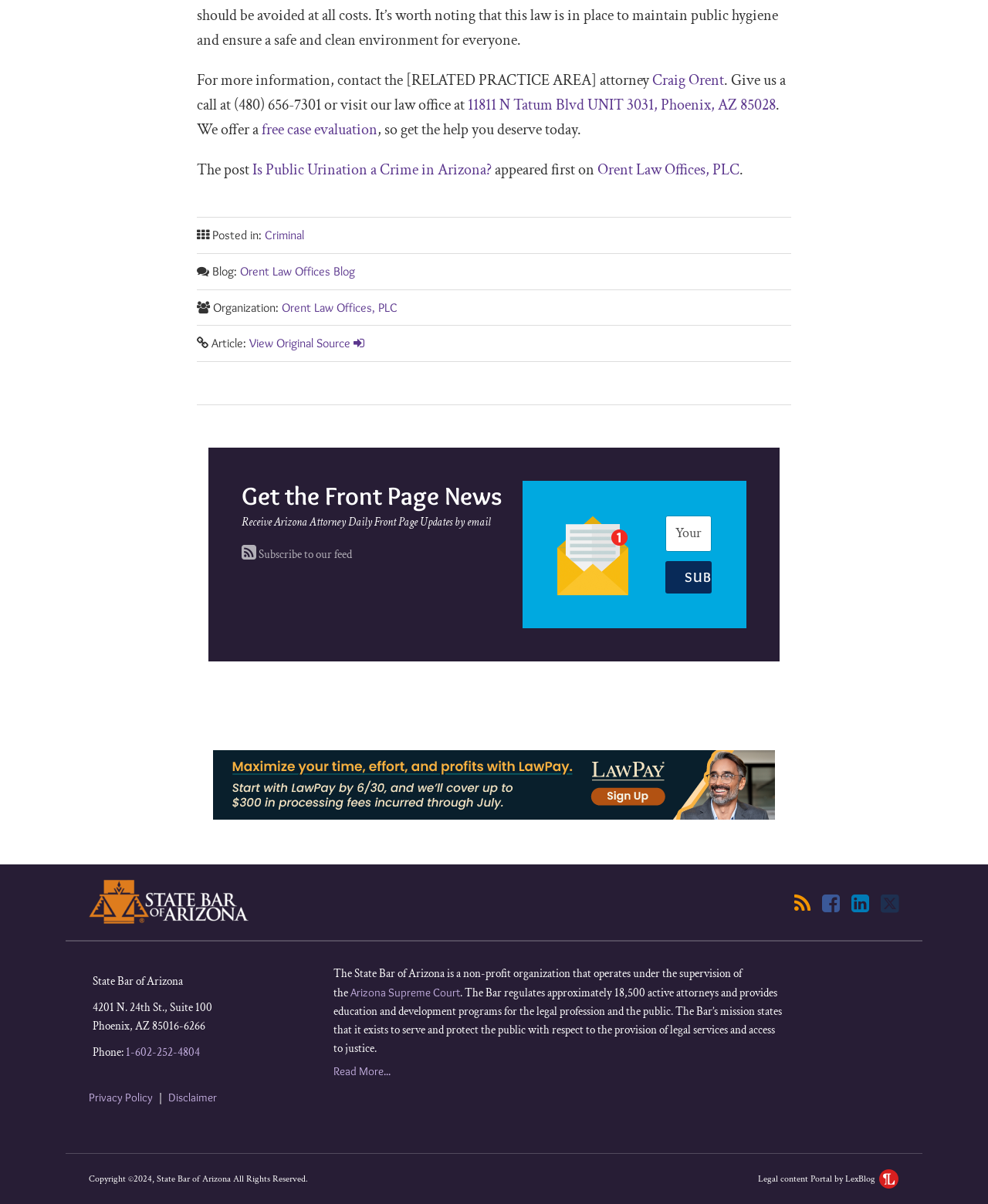Find the bounding box coordinates for the element that must be clicked to complete the instruction: "Visit the 'Orent Law Offices Blog'". The coordinates should be four float numbers between 0 and 1, indicated as [left, top, right, bottom].

[0.243, 0.219, 0.359, 0.231]